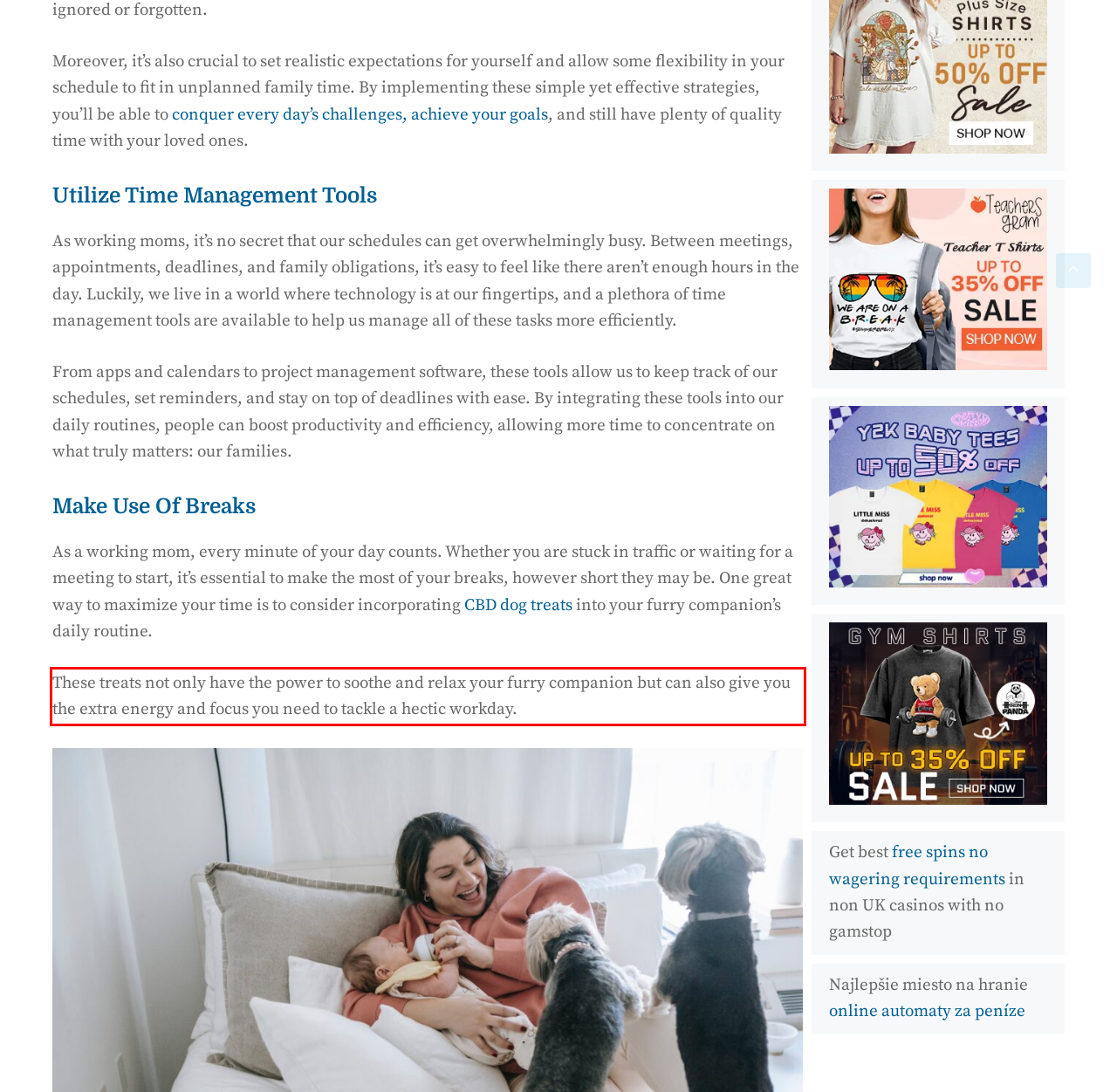You have a screenshot with a red rectangle around a UI element. Recognize and extract the text within this red bounding box using OCR.

These treats not only have the power to soothe and relax your furry companion but can also give you the extra energy and focus you need to tackle a hectic workday.